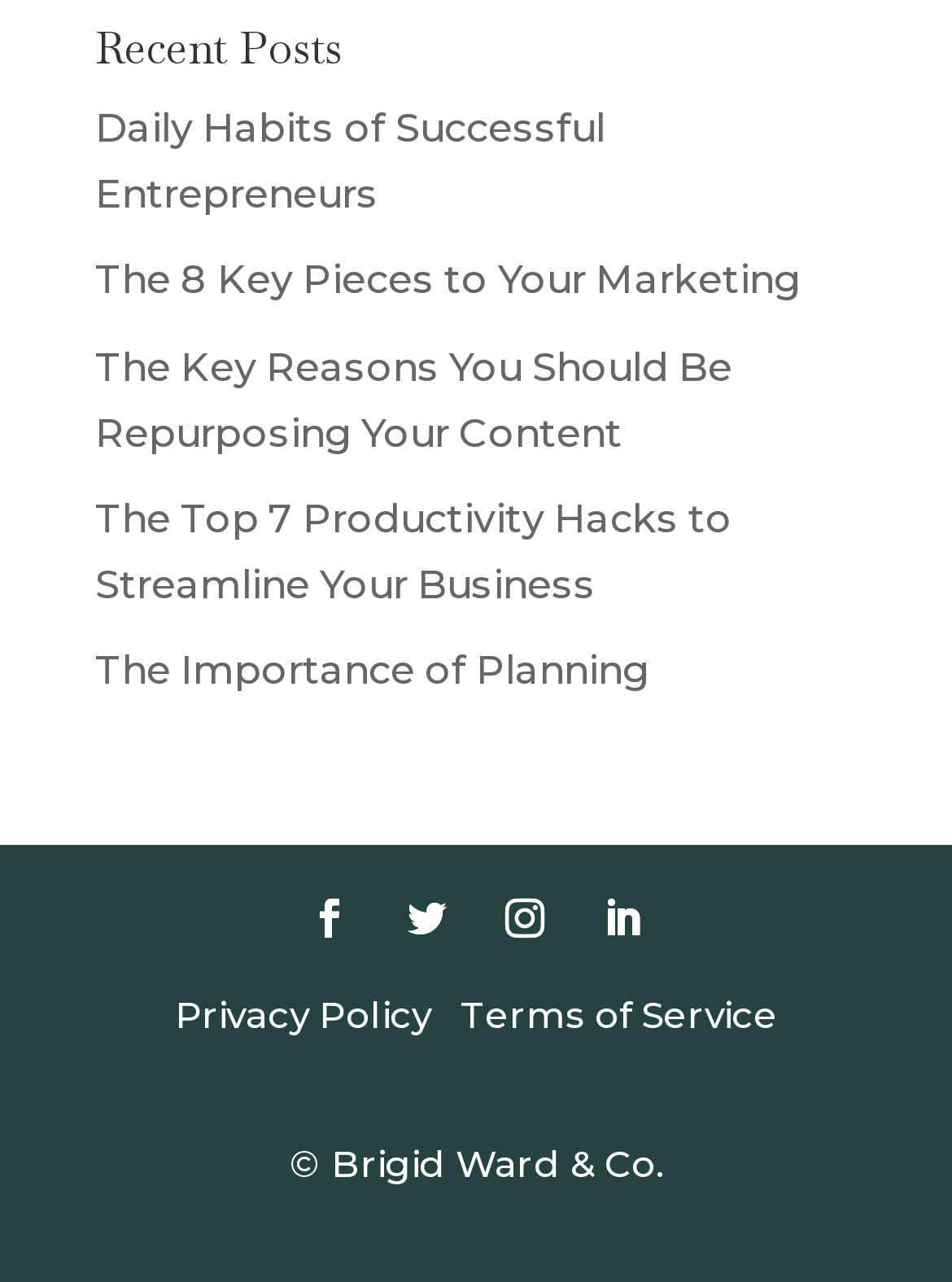Please find the bounding box for the UI component described as follows: "Pan Pacific Agency".

None